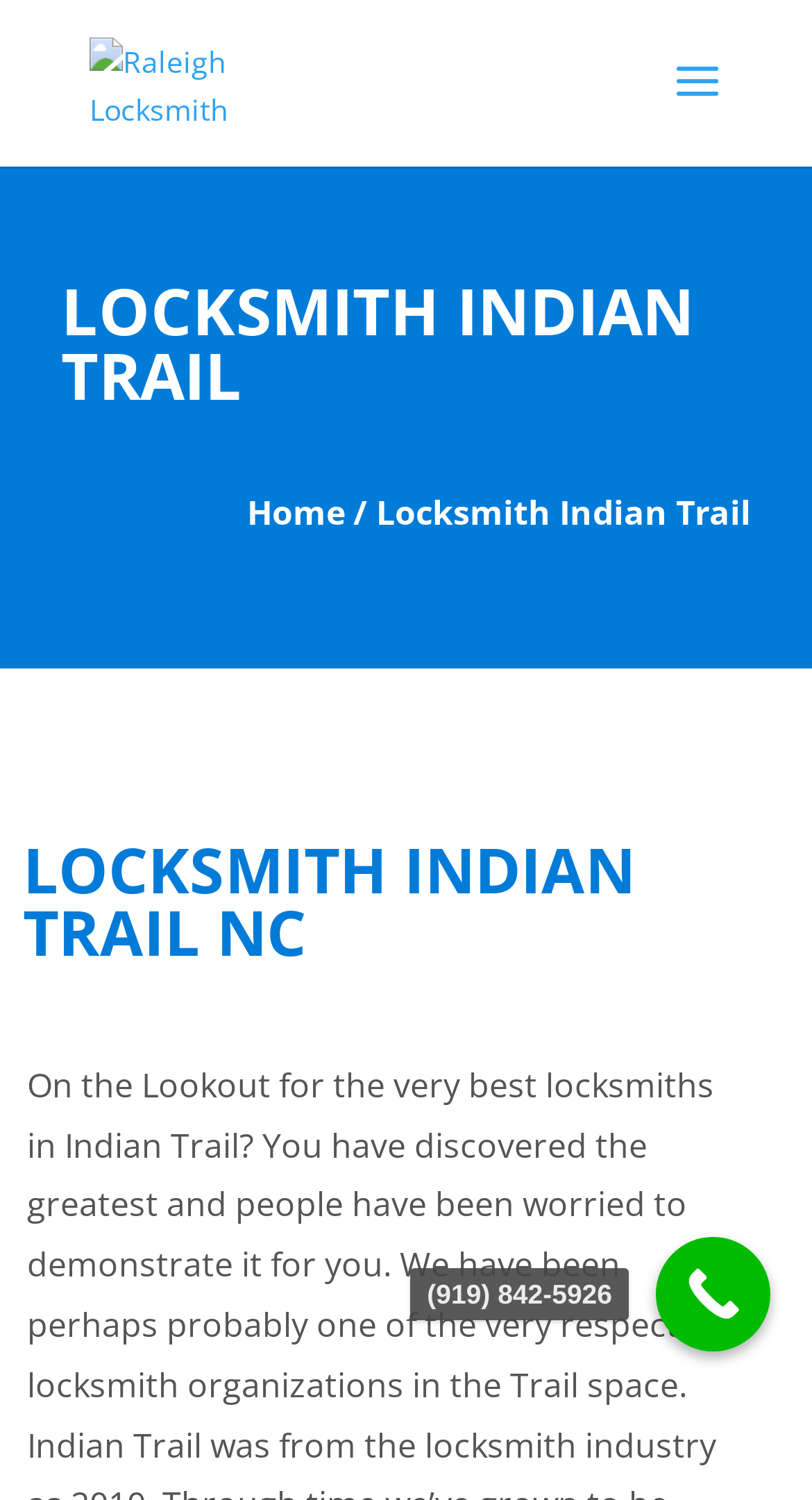Highlight the bounding box of the UI element that corresponds to this description: "(919) 842-5926".

[0.808, 0.825, 0.949, 0.901]